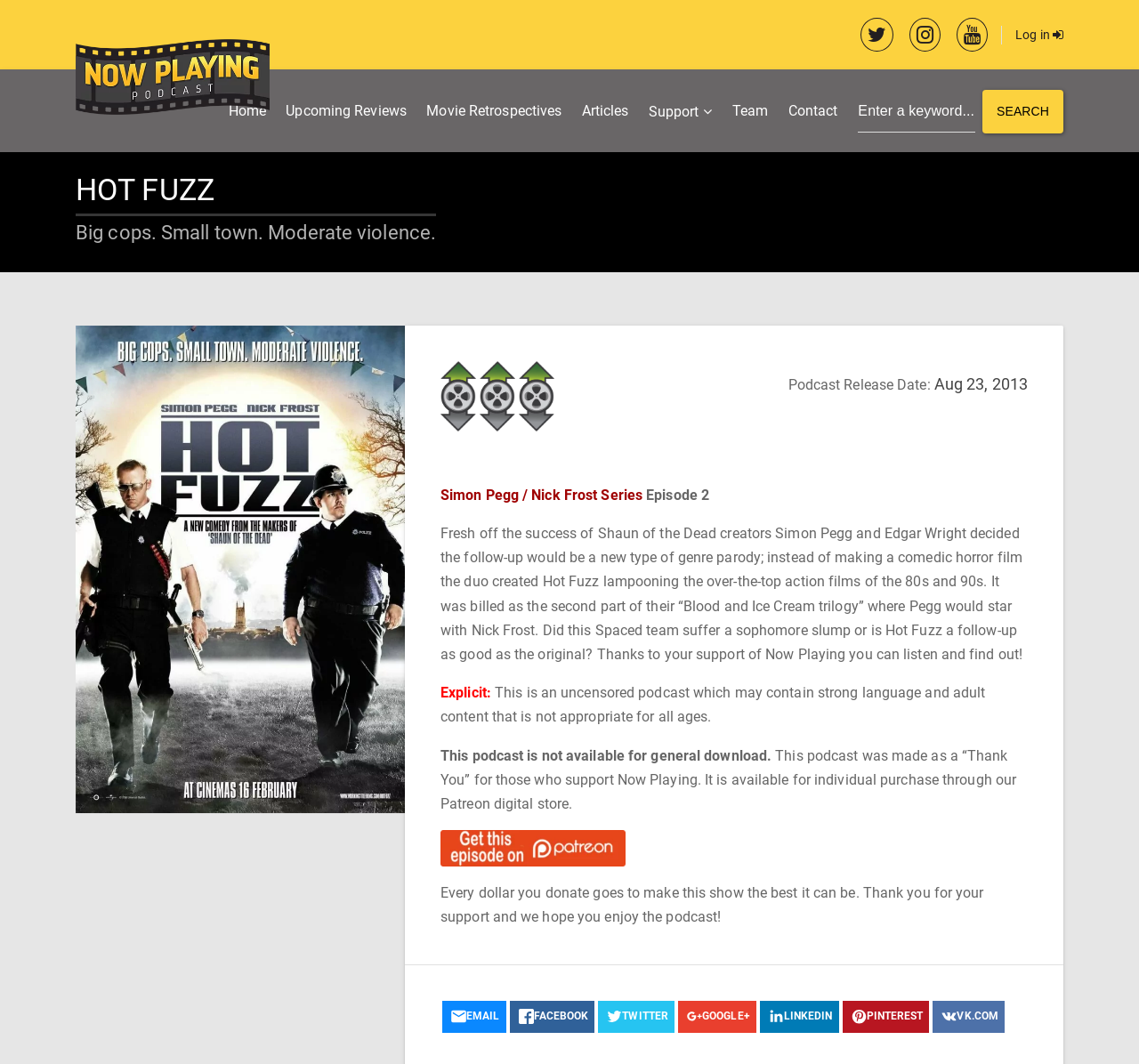Determine the bounding box for the HTML element described here: "Search". The coordinates should be given as [left, top, right, bottom] with each number being a float between 0 and 1.

[0.863, 0.084, 0.934, 0.125]